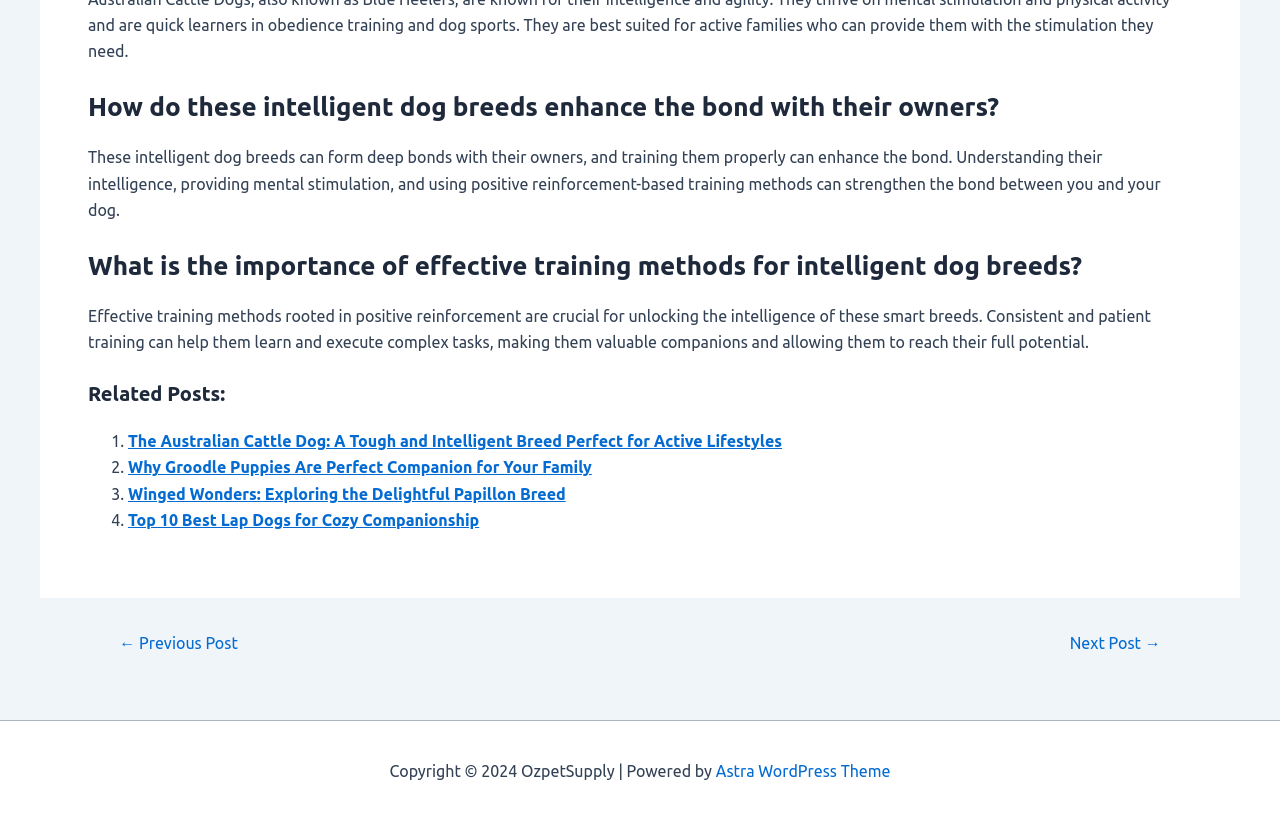Please find the bounding box for the UI component described as follows: "Astra WordPress Theme".

[0.559, 0.928, 0.696, 0.95]